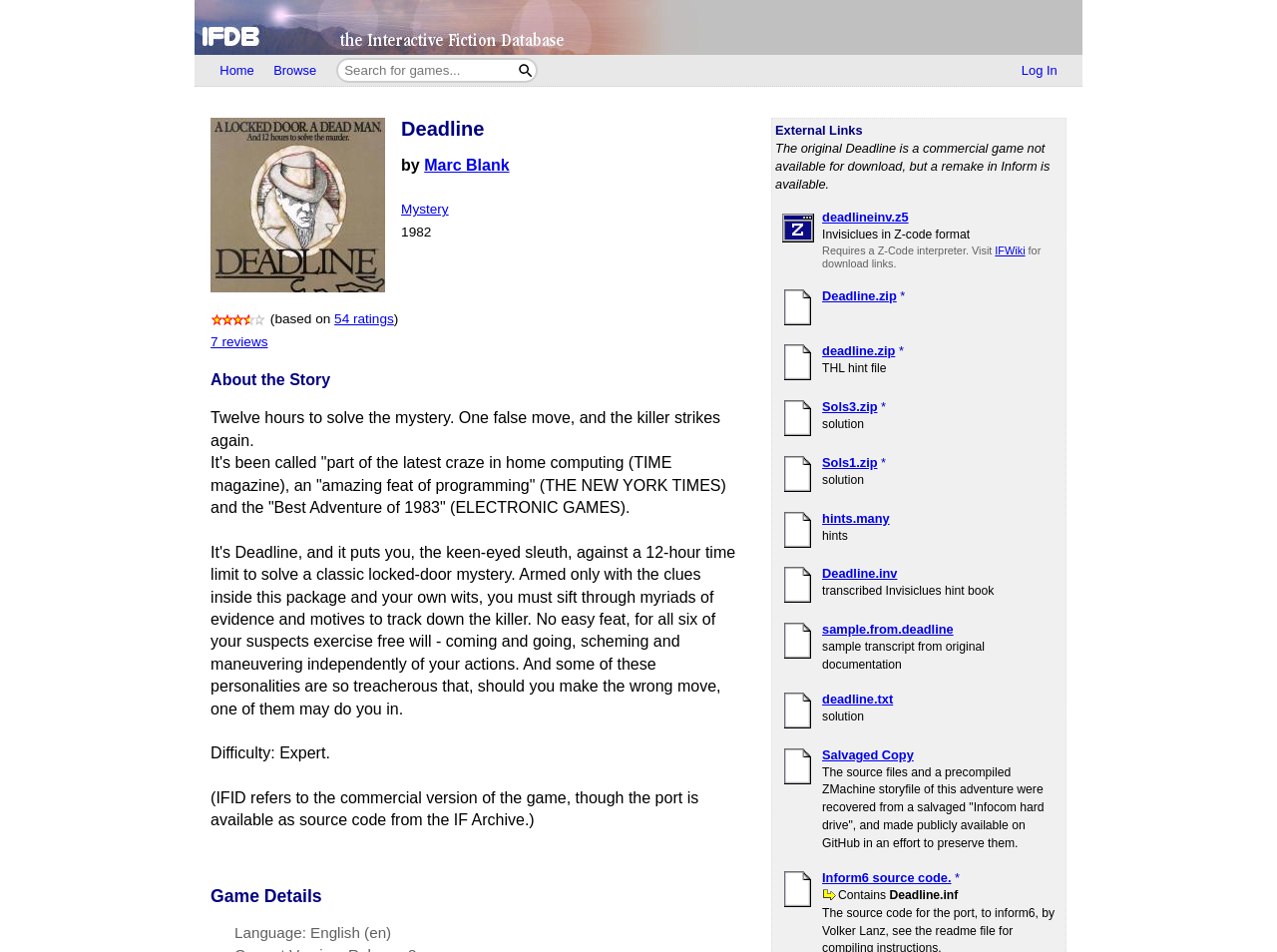Identify the bounding box coordinates for the element that needs to be clicked to fulfill this instruction: "Click on the 'SUBSCRIBE!' button". Provide the coordinates in the format of four float numbers between 0 and 1: [left, top, right, bottom].

None